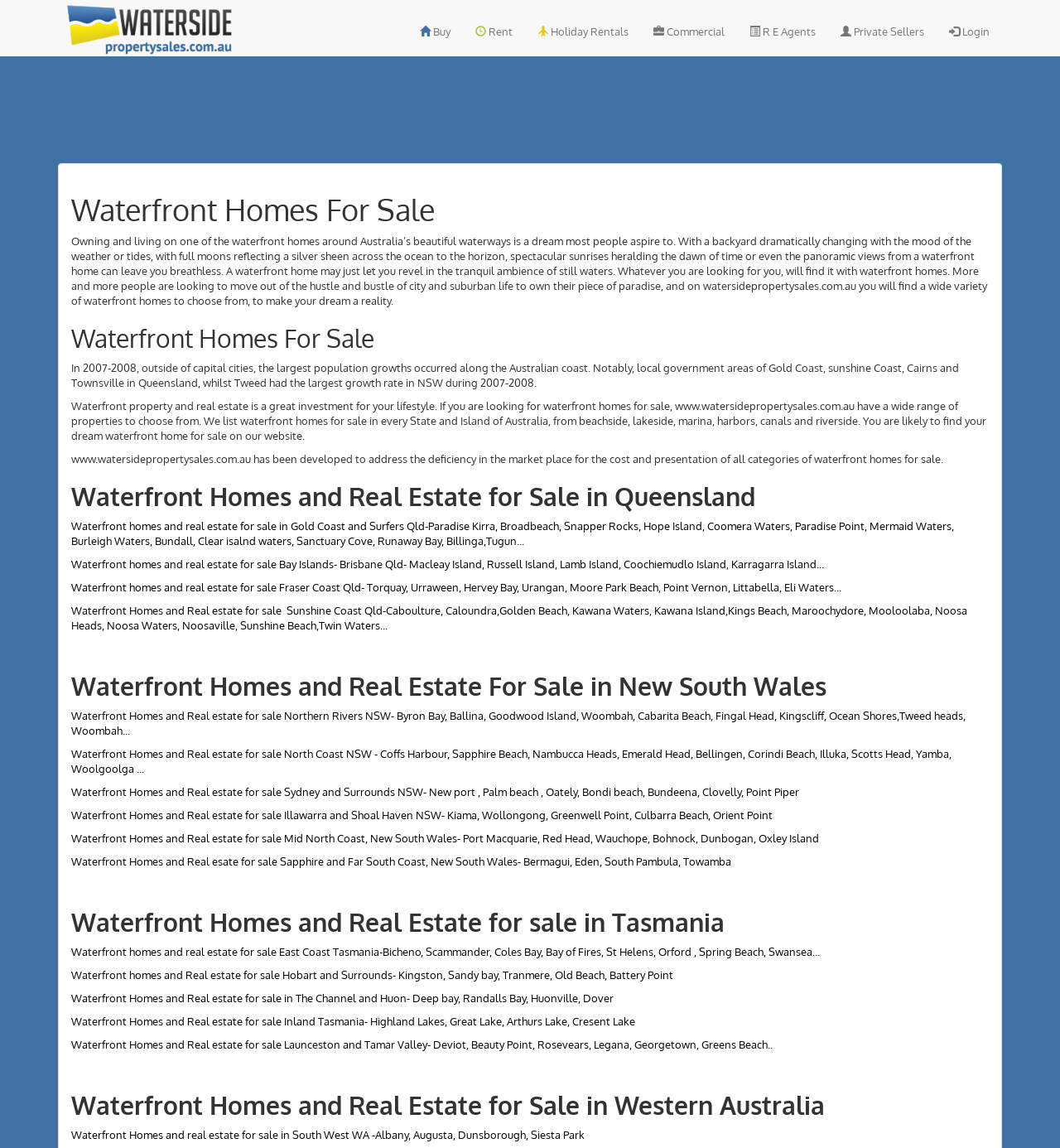Determine the bounding box coordinates of the target area to click to execute the following instruction: "Login to the website."

[0.884, 0.009, 0.945, 0.045]